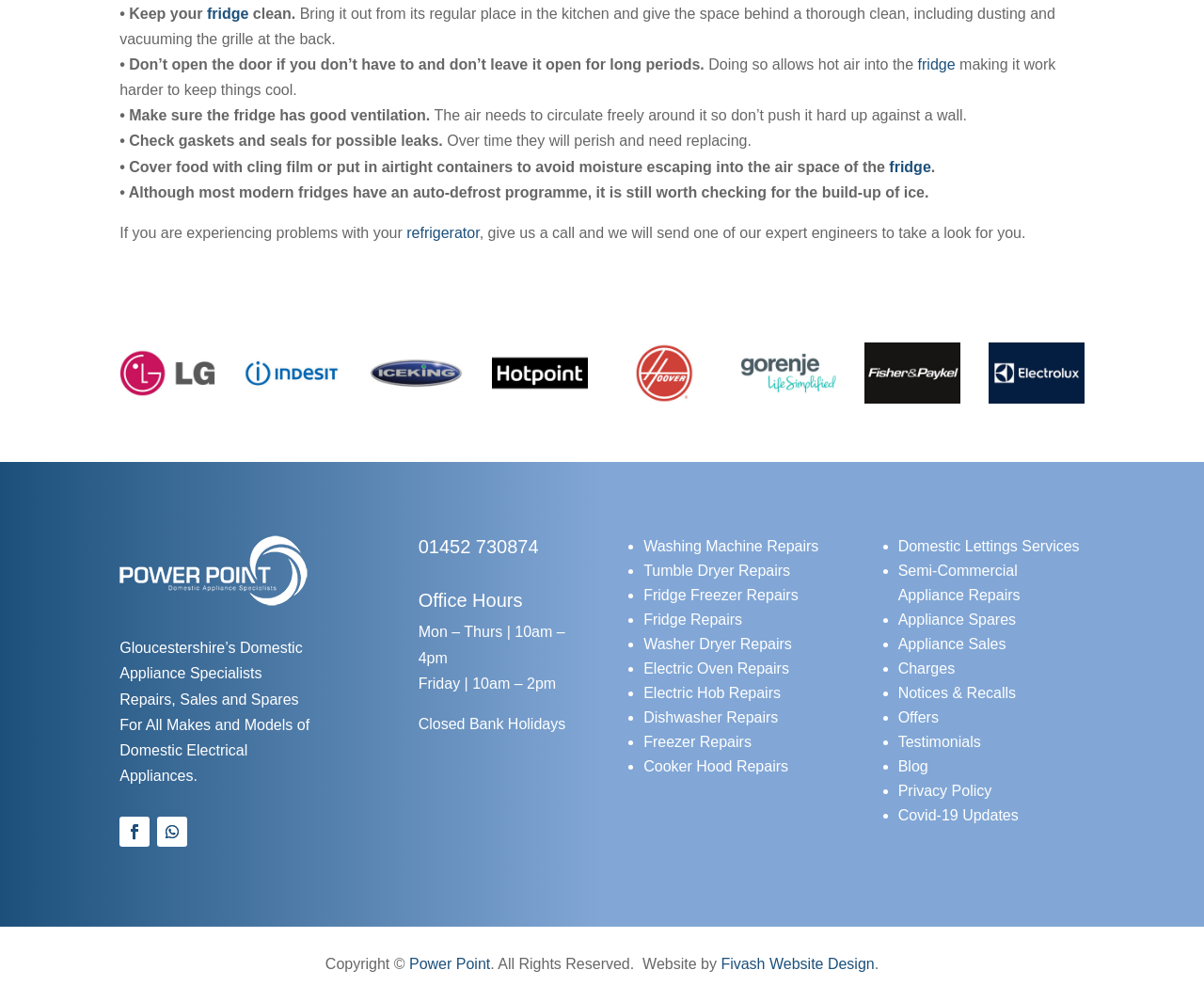Please locate the bounding box coordinates of the element that should be clicked to achieve the given instruction: "Get fridge repairs".

[0.535, 0.586, 0.663, 0.602]